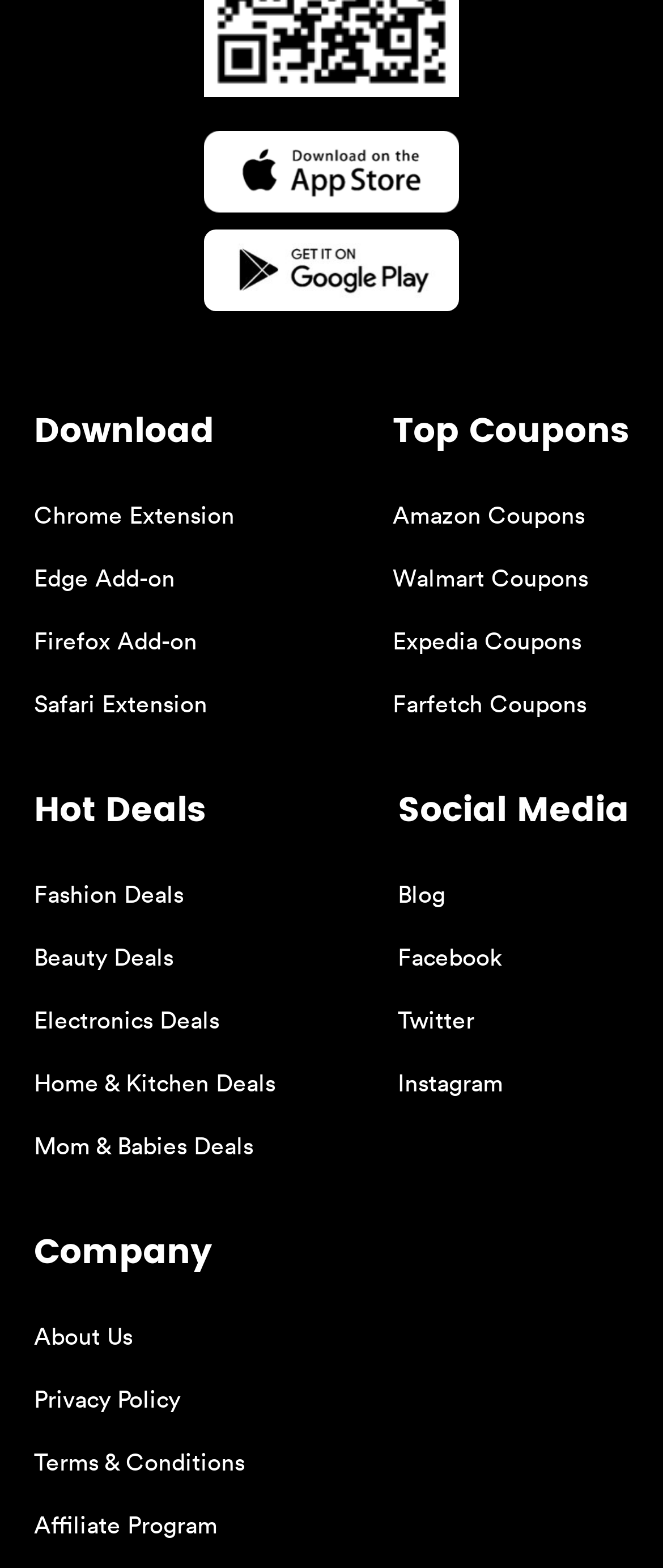Could you indicate the bounding box coordinates of the region to click in order to complete this instruction: "Download the browser extension".

[0.051, 0.258, 0.323, 0.294]